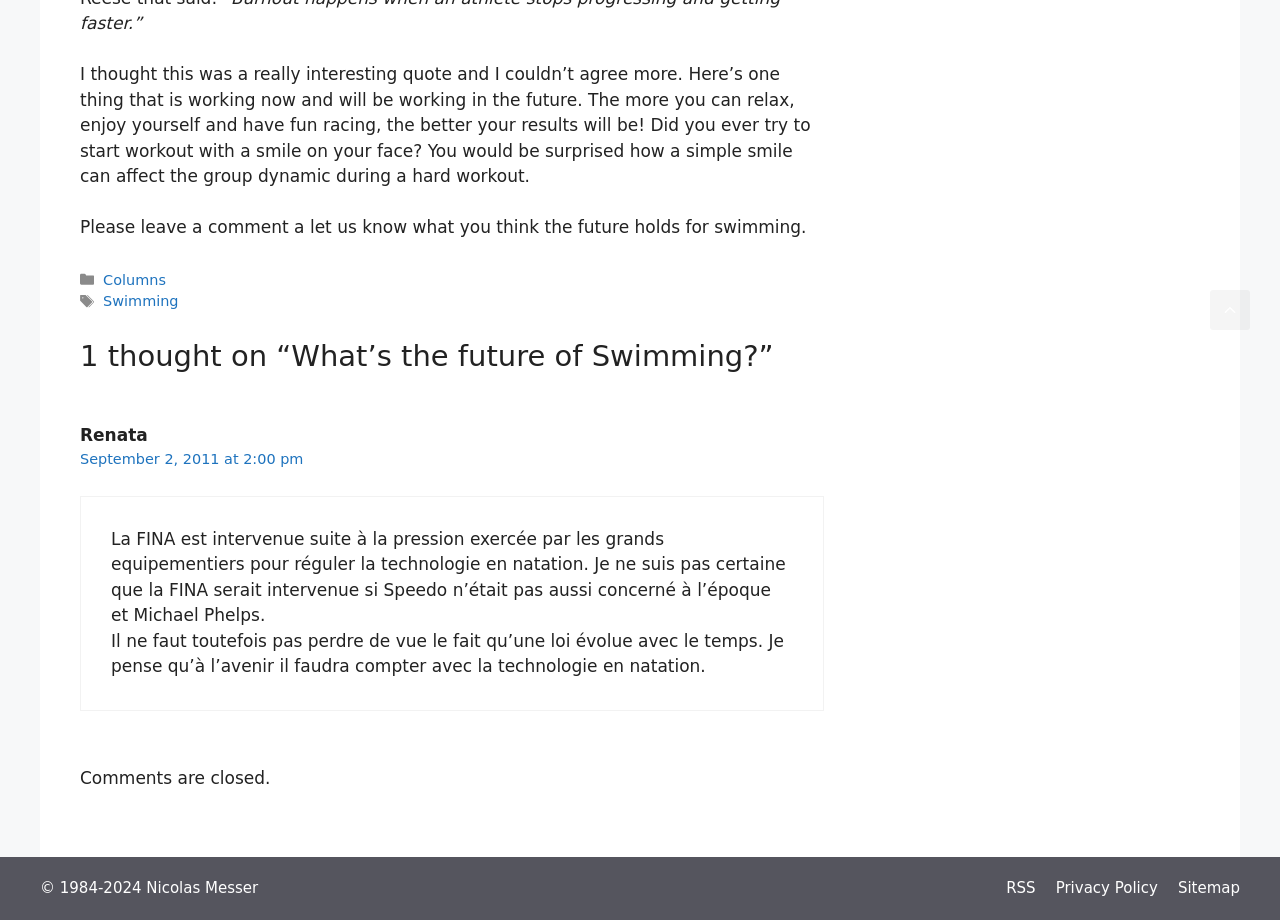Determine the bounding box coordinates for the HTML element mentioned in the following description: "Swimming". The coordinates should be a list of four floats ranging from 0 to 1, represented as [left, top, right, bottom].

[0.081, 0.319, 0.139, 0.336]